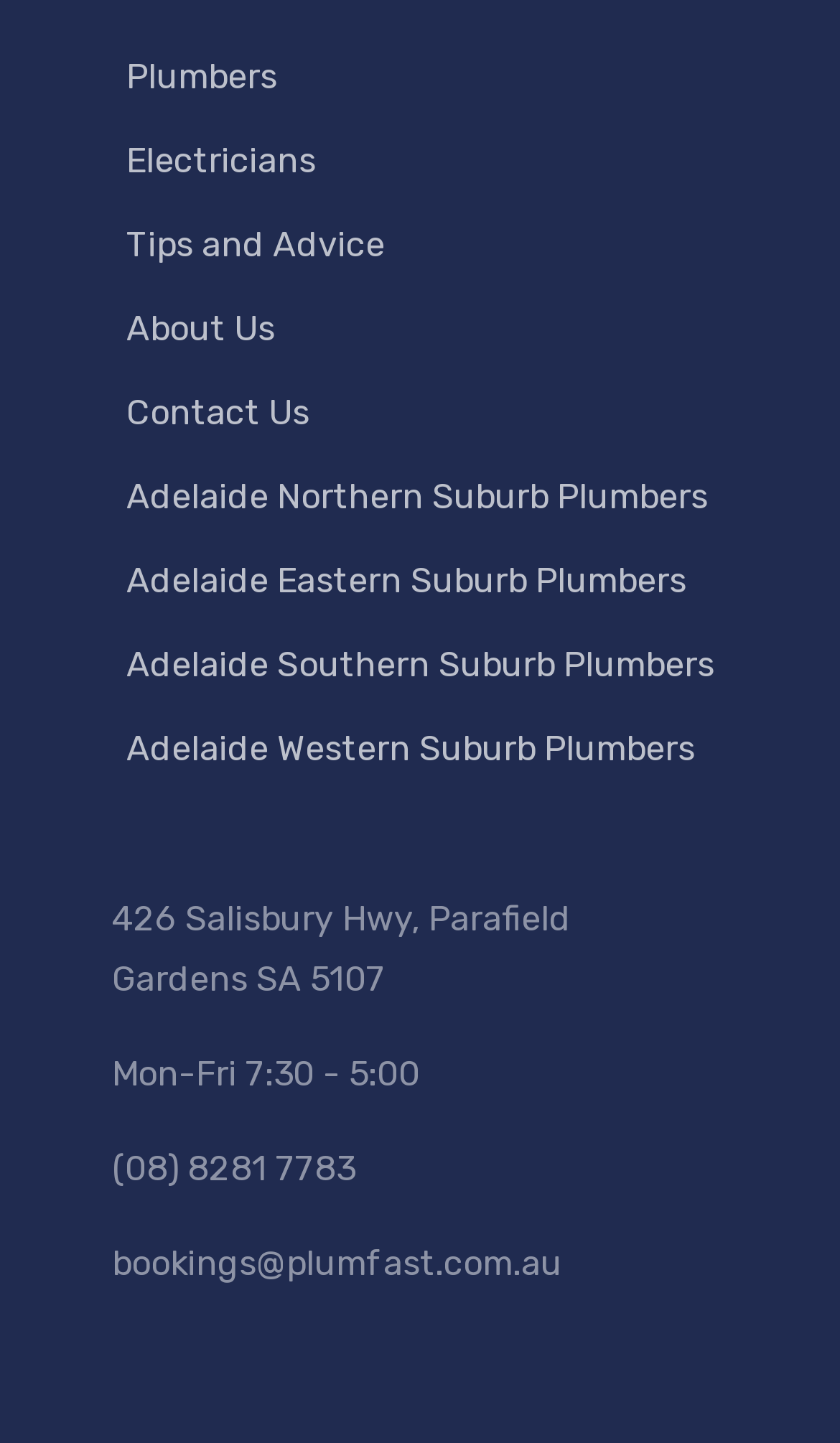Predict the bounding box of the UI element based on this description: "Electricians".

[0.15, 0.098, 0.376, 0.126]